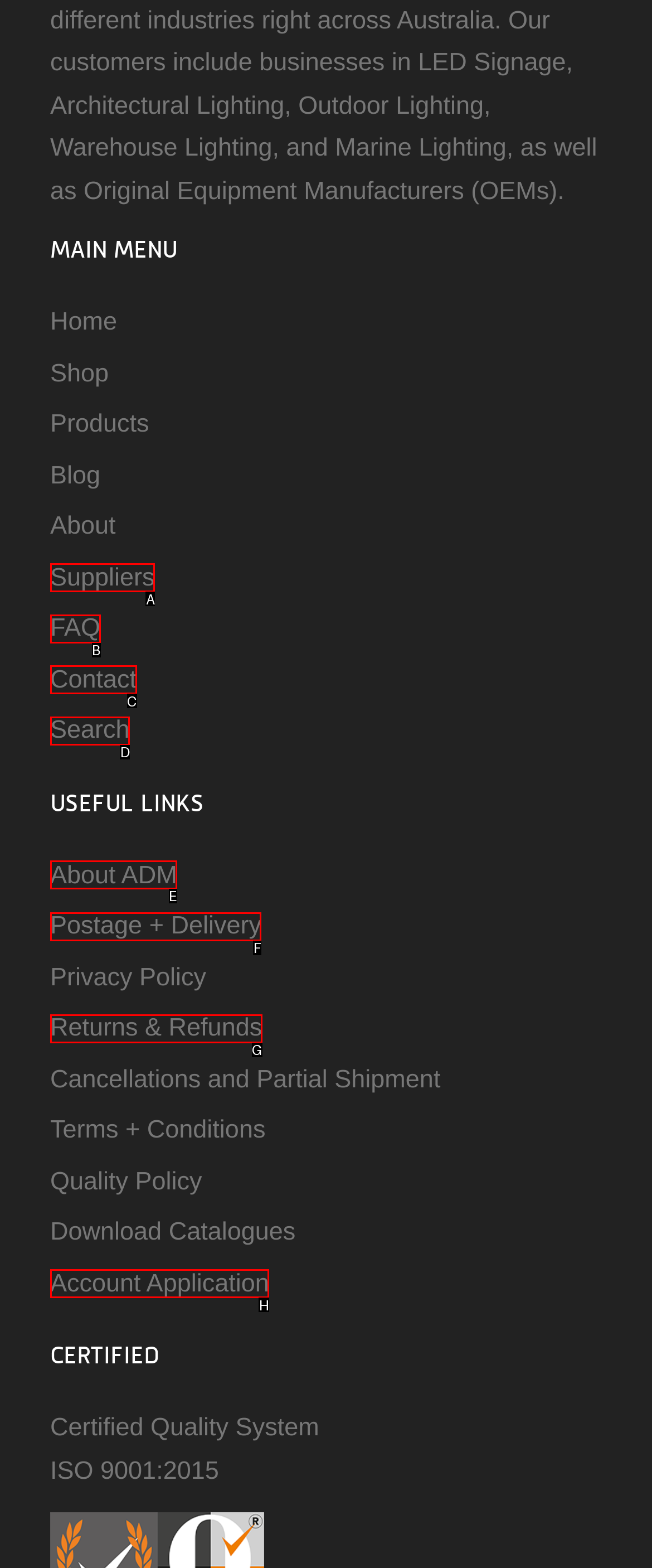Select the proper HTML element to perform the given task: read about ADM Answer with the corresponding letter from the provided choices.

E